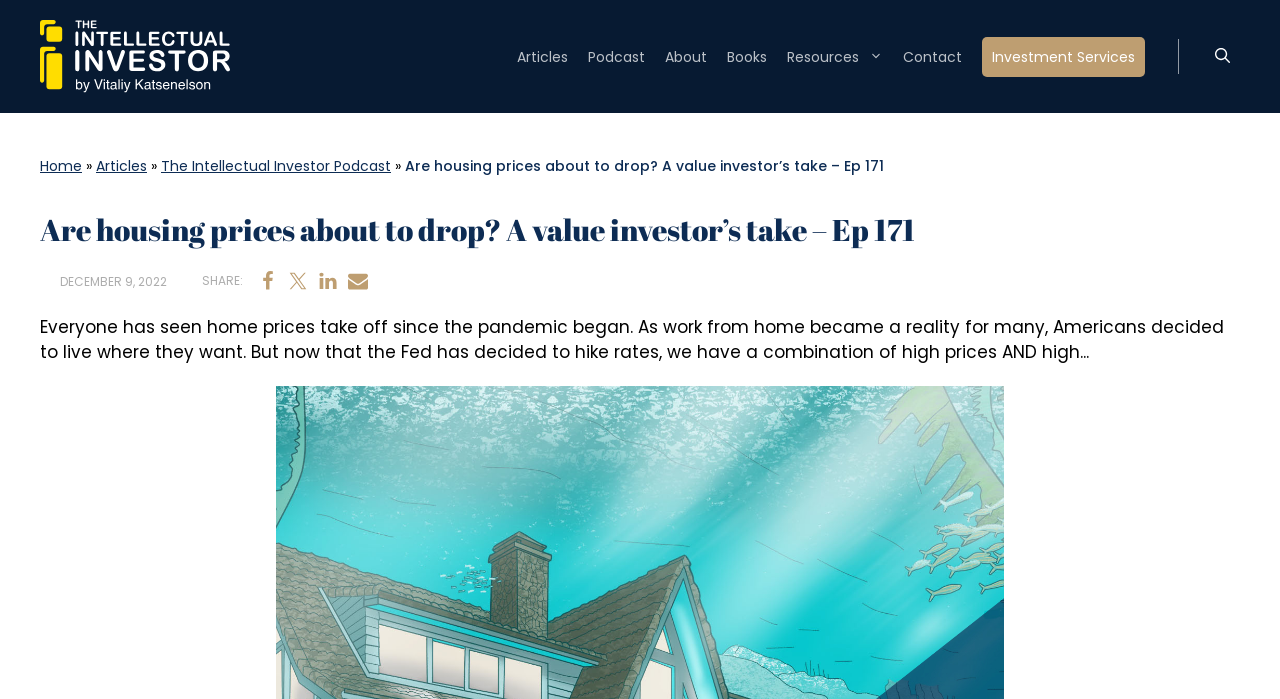Locate the bounding box coordinates of the item that should be clicked to fulfill the instruction: "Share on Facebook".

[0.198, 0.388, 0.221, 0.417]